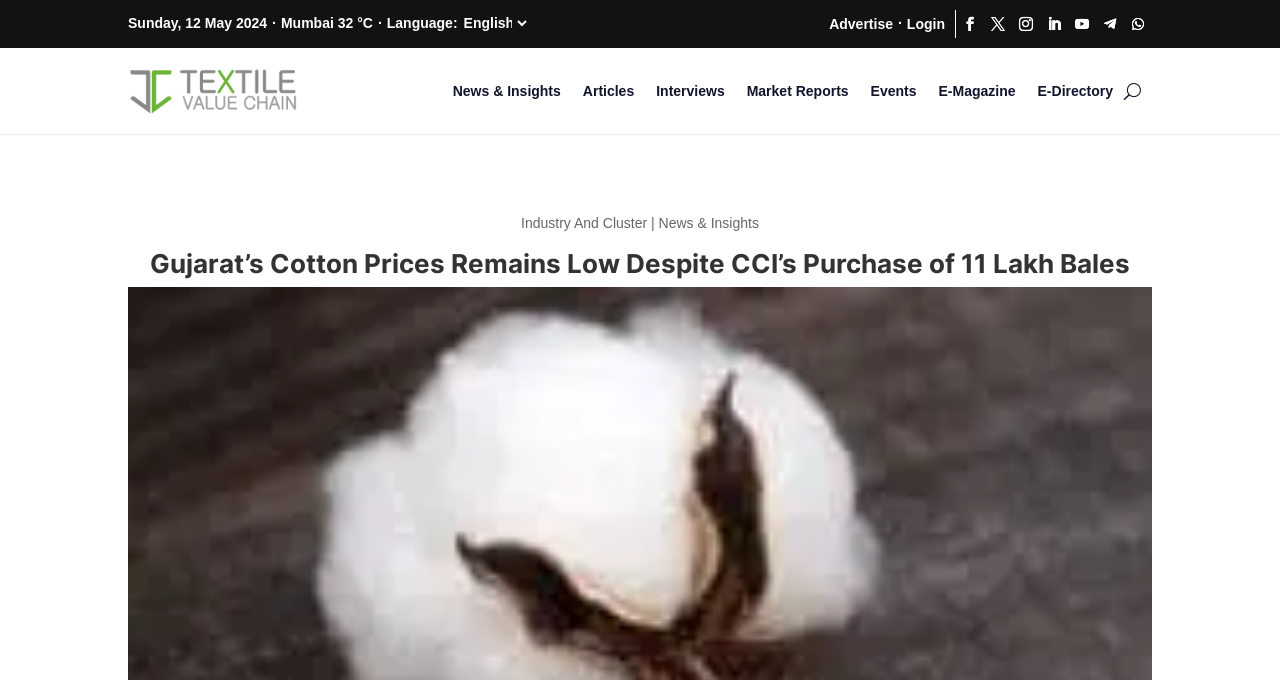Locate and provide the bounding box coordinates for the HTML element that matches this description: "Market Reports".

[0.583, 0.078, 0.663, 0.19]